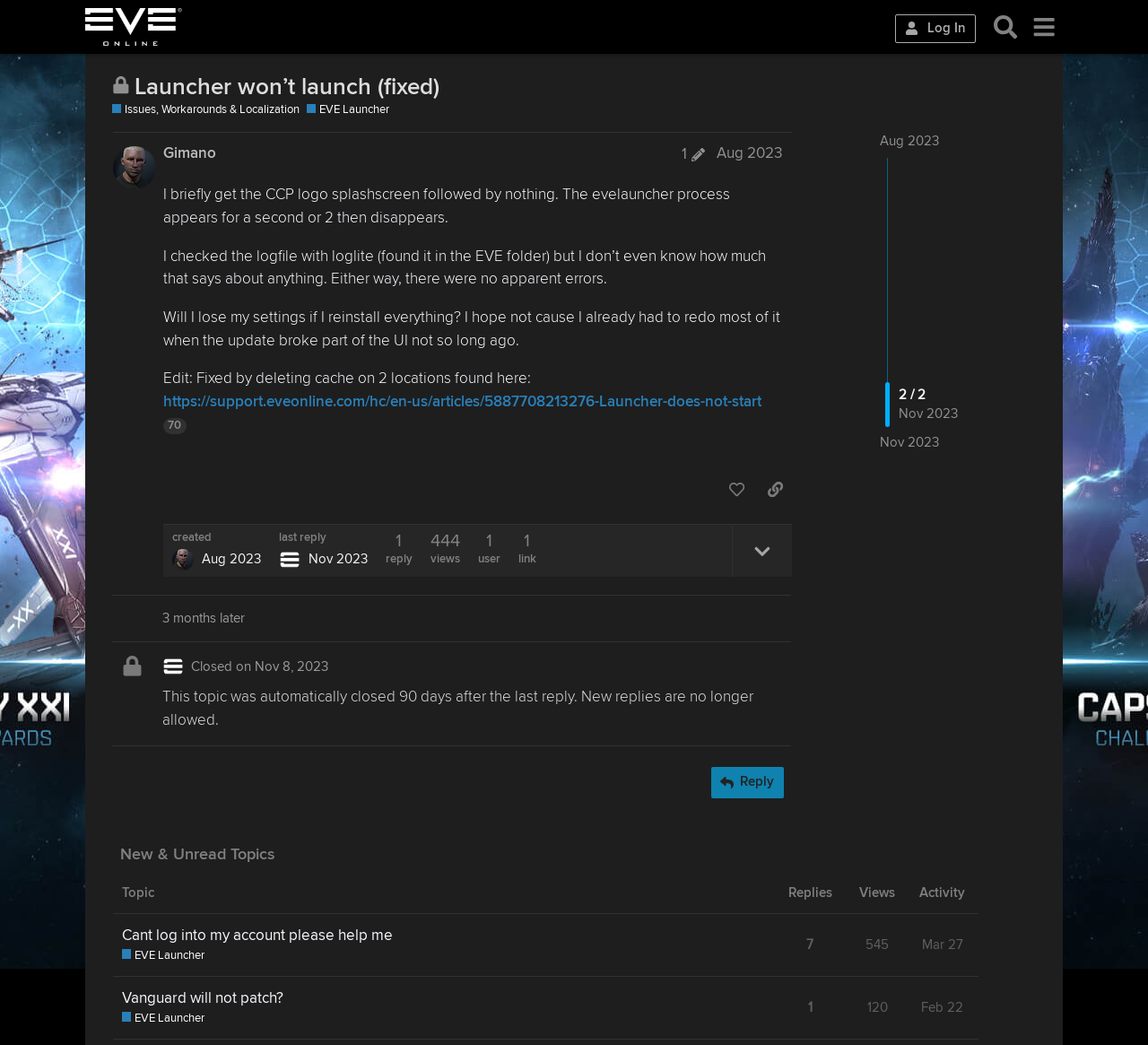Can you show the bounding box coordinates of the region to click on to complete the task described in the instruction: "Click the 'Log In' button"?

[0.78, 0.013, 0.85, 0.041]